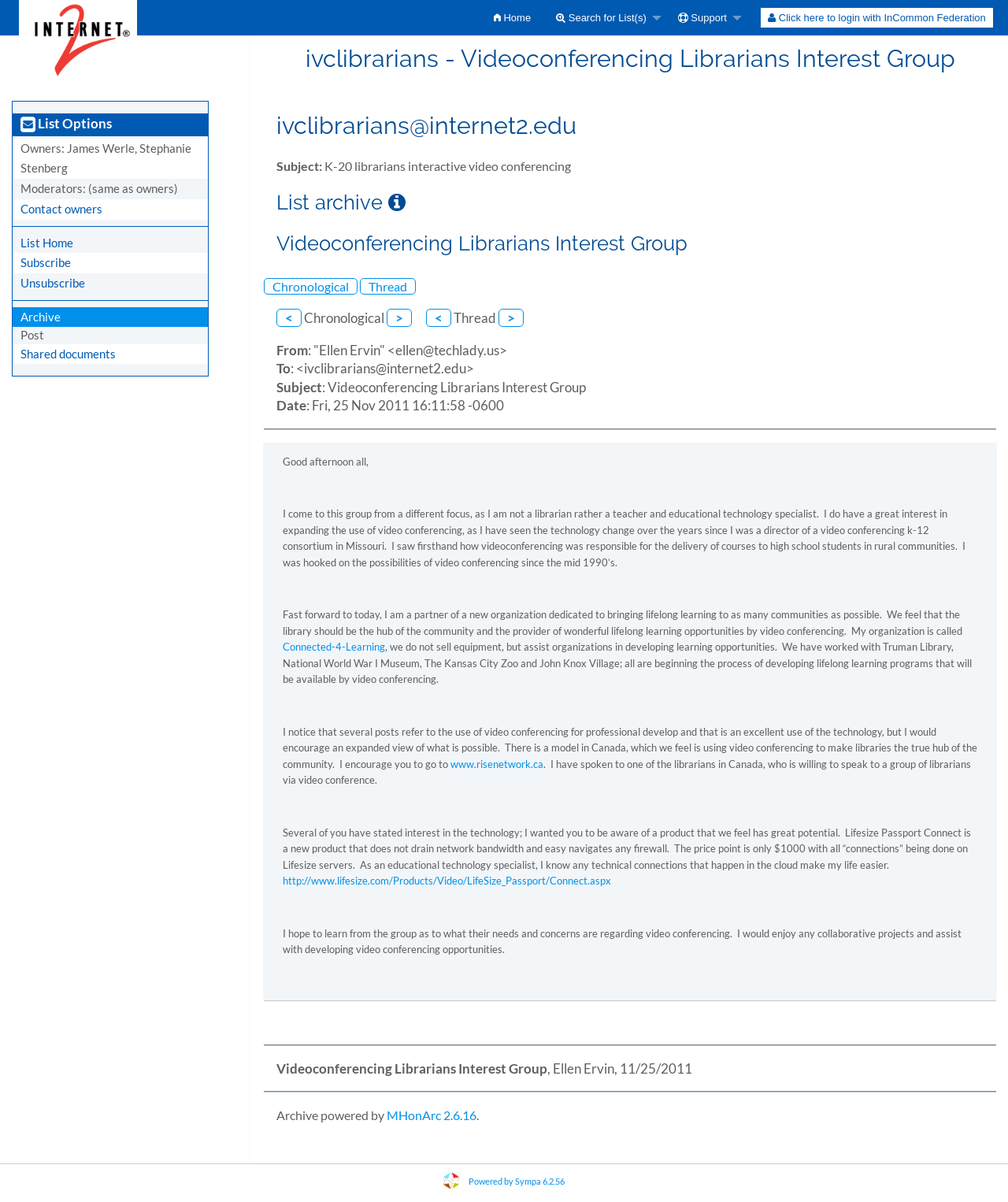Locate the bounding box coordinates of the element that should be clicked to execute the following instruction: "Contact owners".

[0.02, 0.168, 0.102, 0.179]